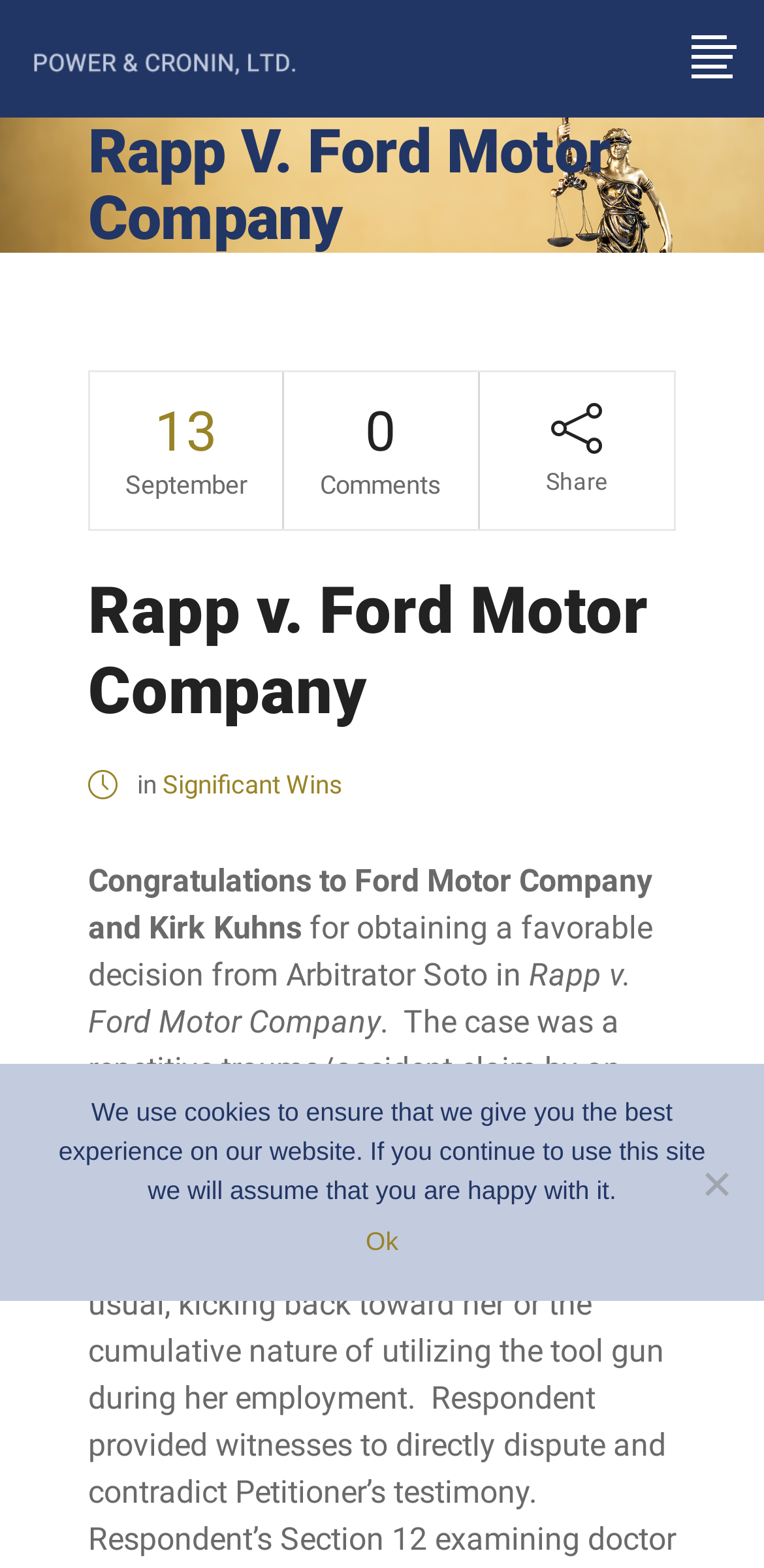What is the name of the arbitrator?
Please answer the question with a single word or phrase, referencing the image.

Soto